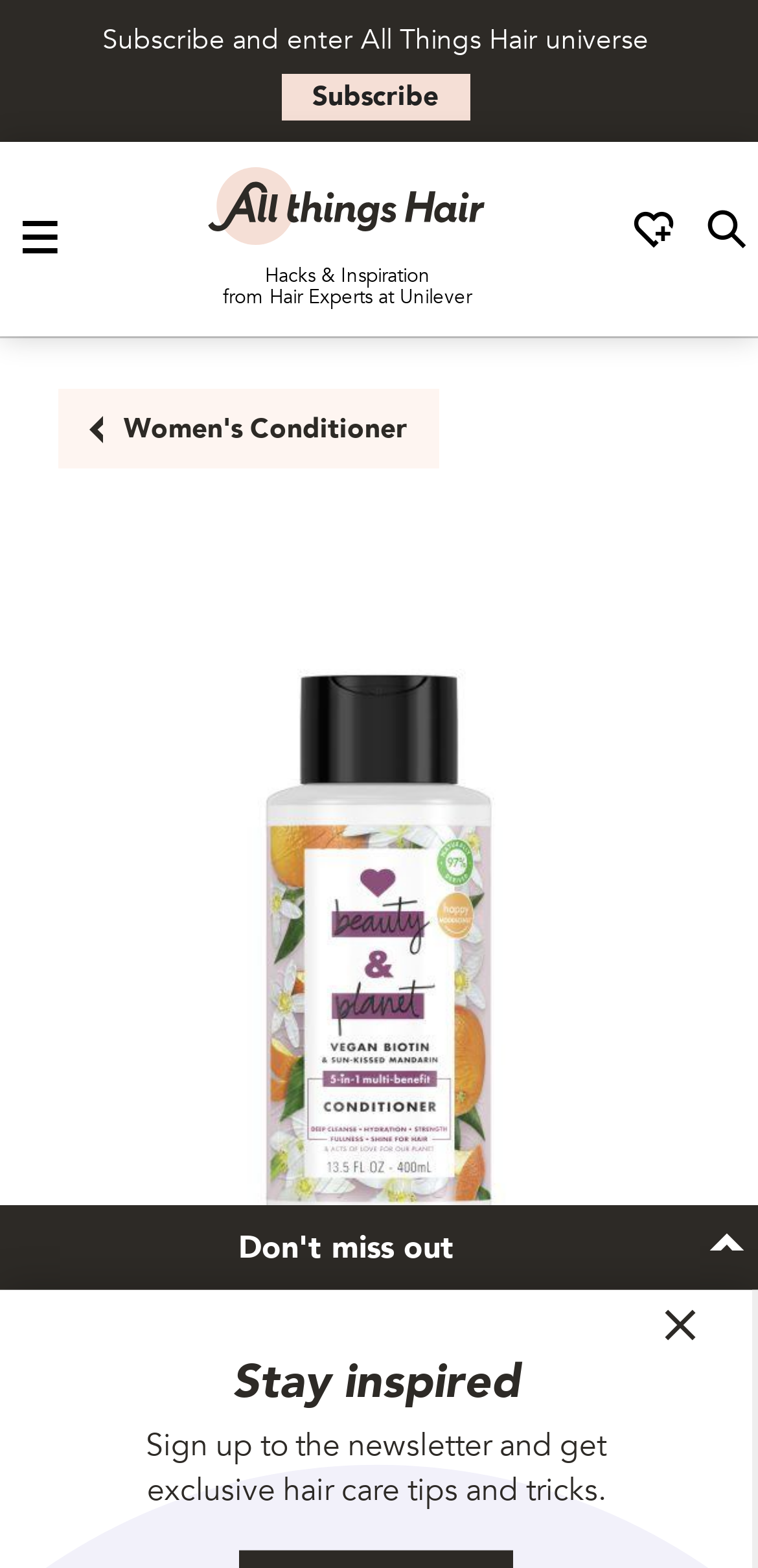Describe all the visual and textual components of the webpage comprehensively.

The webpage is about Love Beauty and Planet Vegan Biotin & Sun-Kissed Mandarin Conditioner on All Things Hair. At the top left, there is a link to skip to the content. Next to it, a static text invites users to subscribe and enter the All Things Hair universe. A subscribe link is positioned nearby. 

On the top right, a toggle menu link is located, which is not expanded. Below it, a link to go to the All Things Hair home page is accompanied by an image. 

The main content area is divided into sections. On the left, there are two static texts, one reading "Hacks & Inspiration" and the other "from Hair Experts at Unilever". 

On the right, a link to a women's conditioner is displayed, accompanied by a large image of the product, specifically the LBP Biotin Conditioner front. Below the image, there are navigation buttons for a slideshow, including previous, next, and numbered slide links. 

At the bottom of the page, there are several buttons and static texts. A button on the left reads "Don't miss out" with an icon. On the right, there is a button with an icon and a static text "Stay inspired". Below them, a static text encourages users to sign up to the newsletter to receive exclusive hair care tips and tricks.